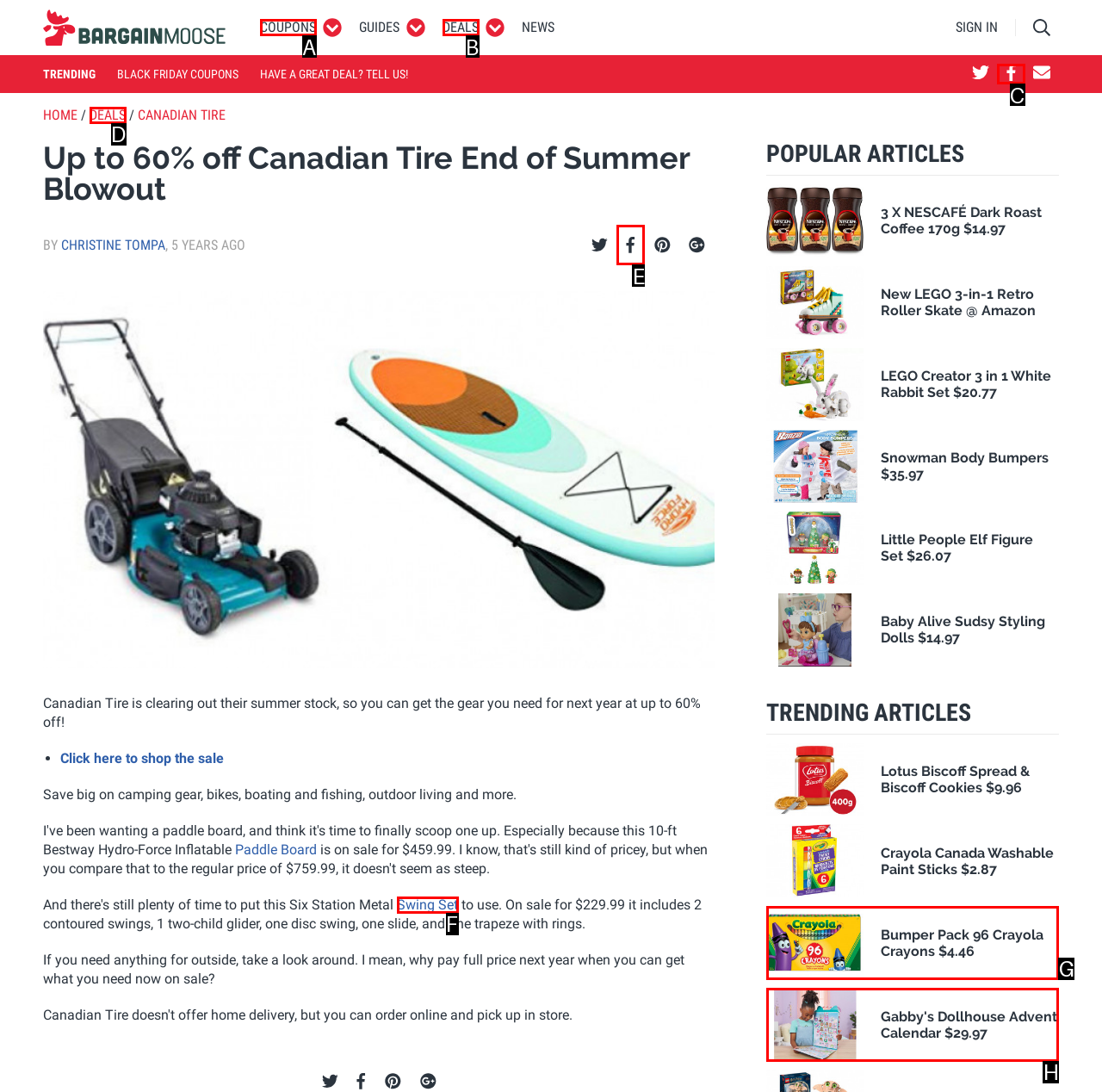Identify the option that corresponds to: Home
Respond with the corresponding letter from the choices provided.

None